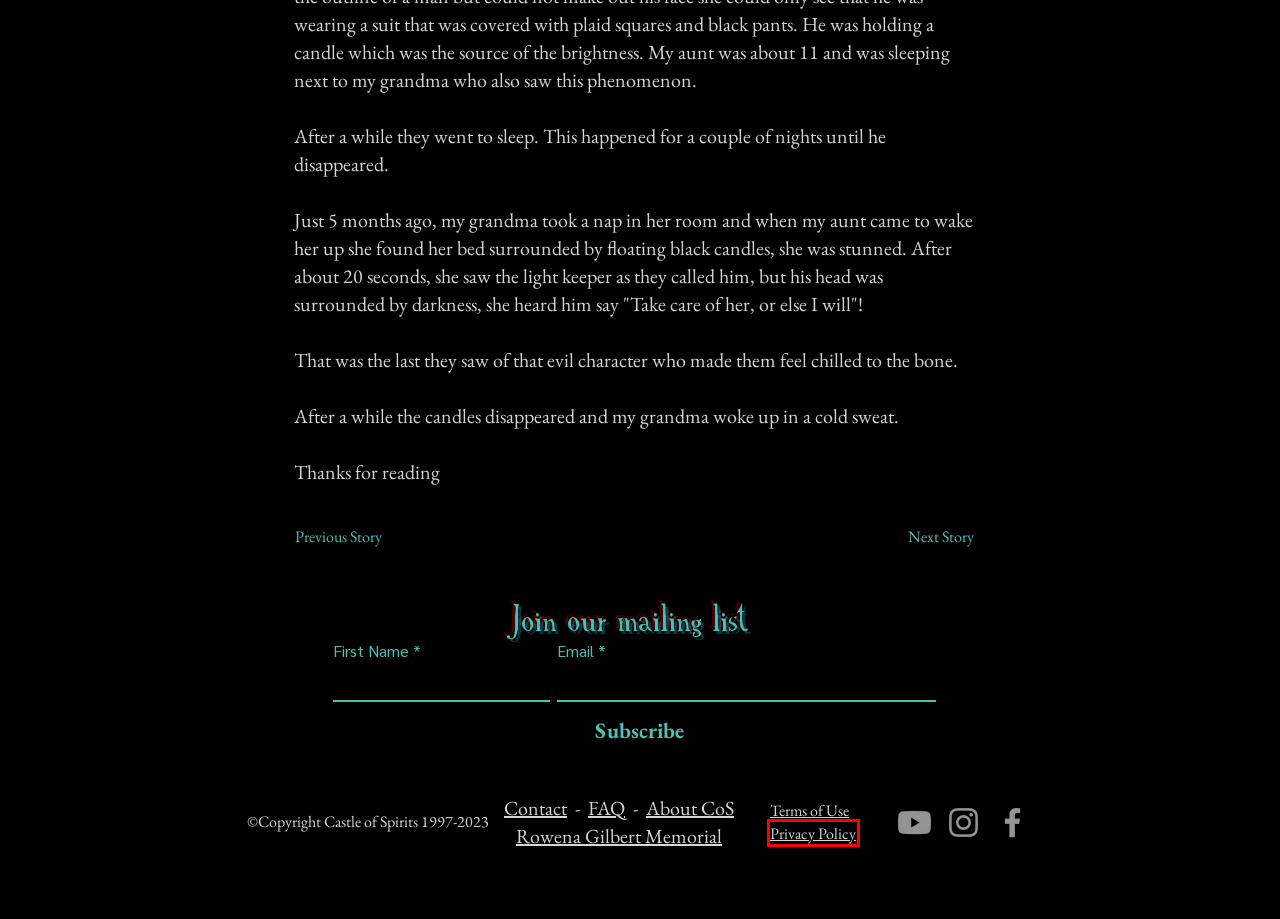You are provided a screenshot of a webpage featuring a red bounding box around a UI element. Choose the webpage description that most accurately represents the new webpage after clicking the element within the red bounding box. Here are the candidates:
A. Privacy Policy | Castle of Spirits
B. Real Ghost Stories Podcast | Castle of Spirits
C. About CoS | Castle of Spirits
D. The Lounge | Castle of Spirits True Ghost Stories
E. Terms of Use | Castle of Spirits
F. Rowena Gilbert Memorial | Castle of Spirits
G. FAQ | Castle of Spirits
H. Contact | Castle of Spirits

A